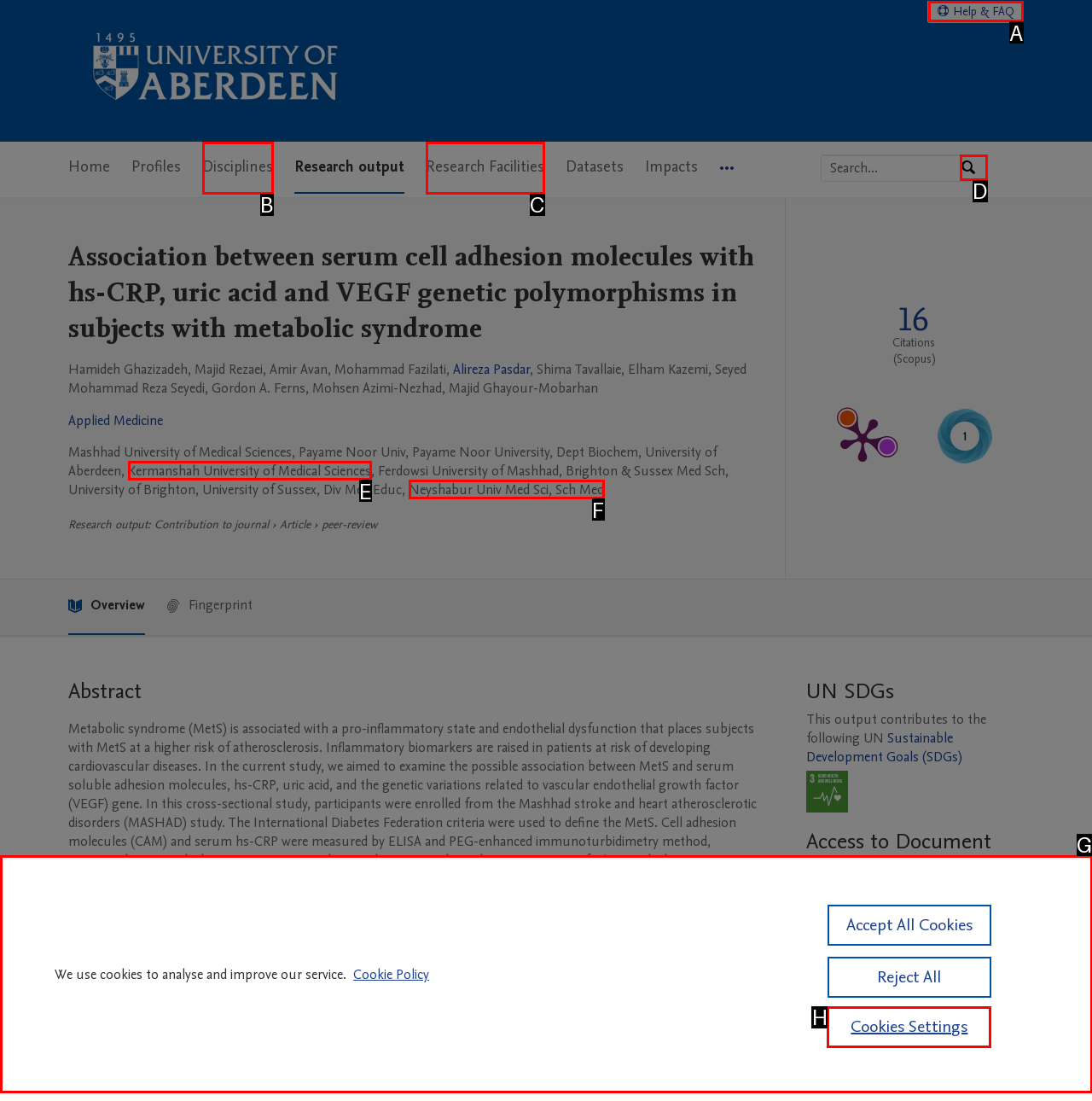Identify the HTML element that corresponds to the description: Research Facilities Provide the letter of the matching option directly from the choices.

C